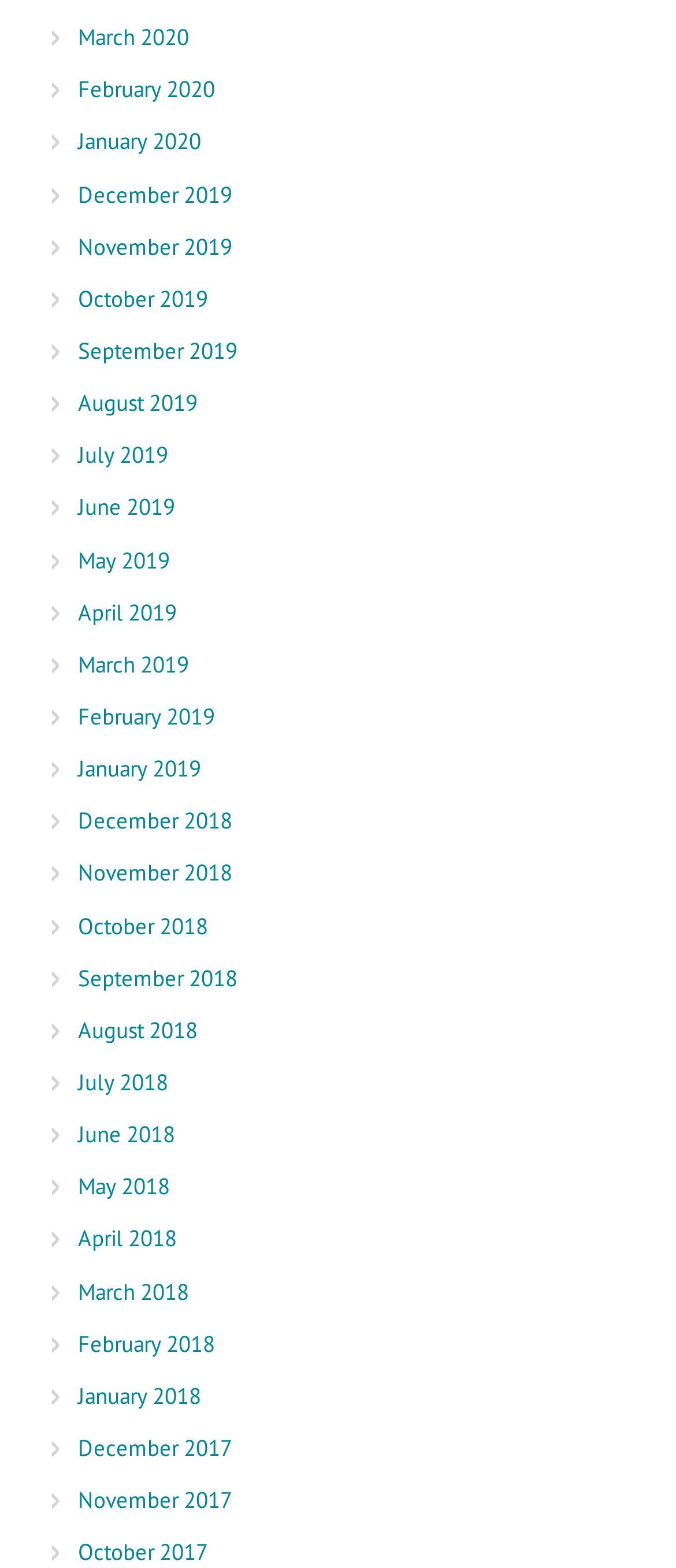How many months are listed on the webpage?
Provide a thorough and detailed answer to the question.

I counted the number of links on the webpage, and there are 24 links, each representing a month from January 2017 to December 2019.